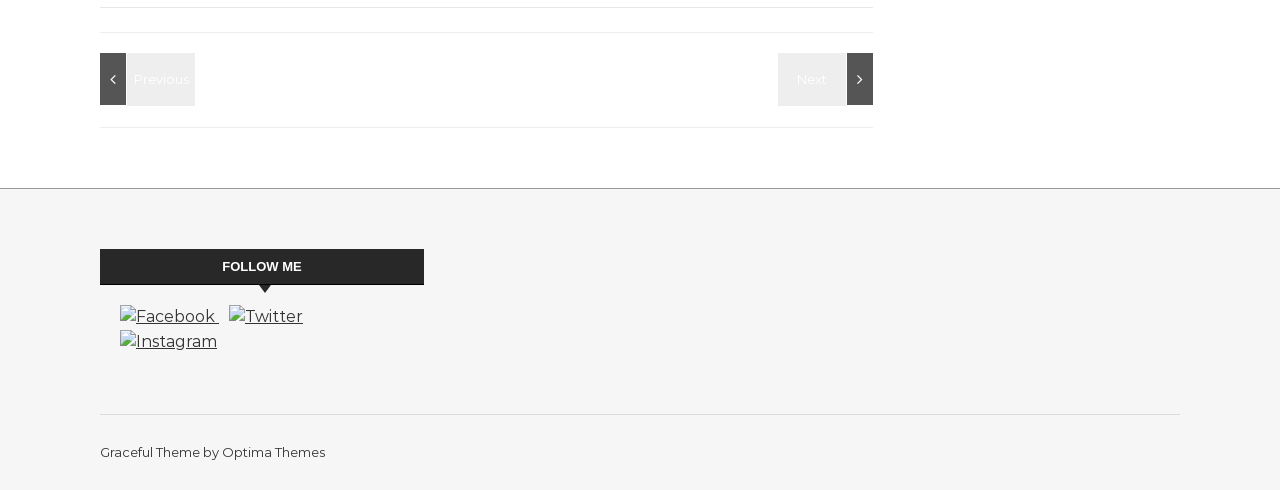What is the name of the theme provider?
Please use the image to provide an in-depth answer to the question.

I found this answer by looking at the link 'Optima Themes' at the bottom of the webpage, which is mentioned alongside the static text 'Graceful Theme by'.